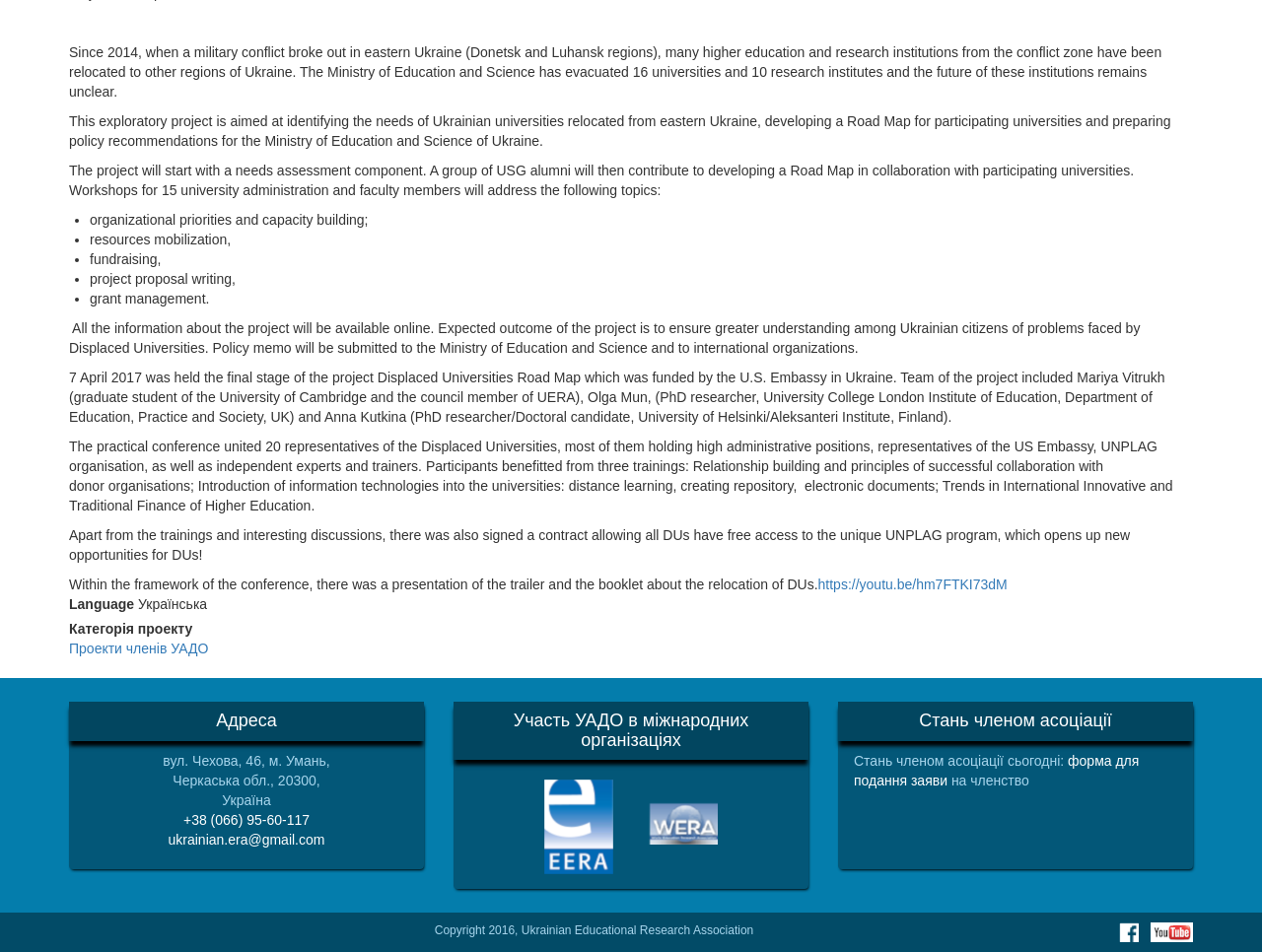What is the email address of the Ukrainian Educational Research Association?
Using the image, provide a concise answer in one word or a short phrase.

ukrainian.era@gmail.com